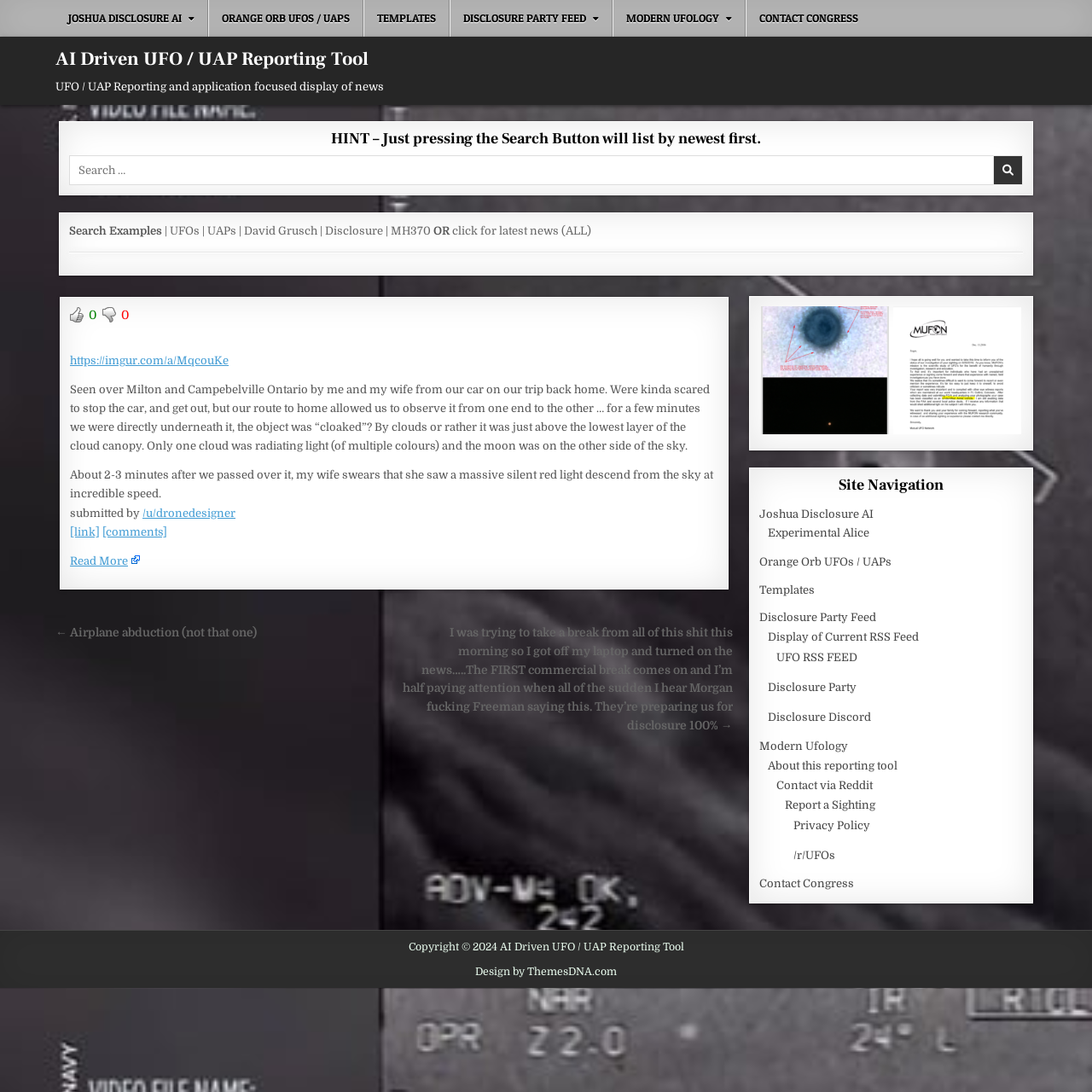Answer the following query concisely with a single word or phrase:
What is the purpose of this website?

UFO/UAP reporting